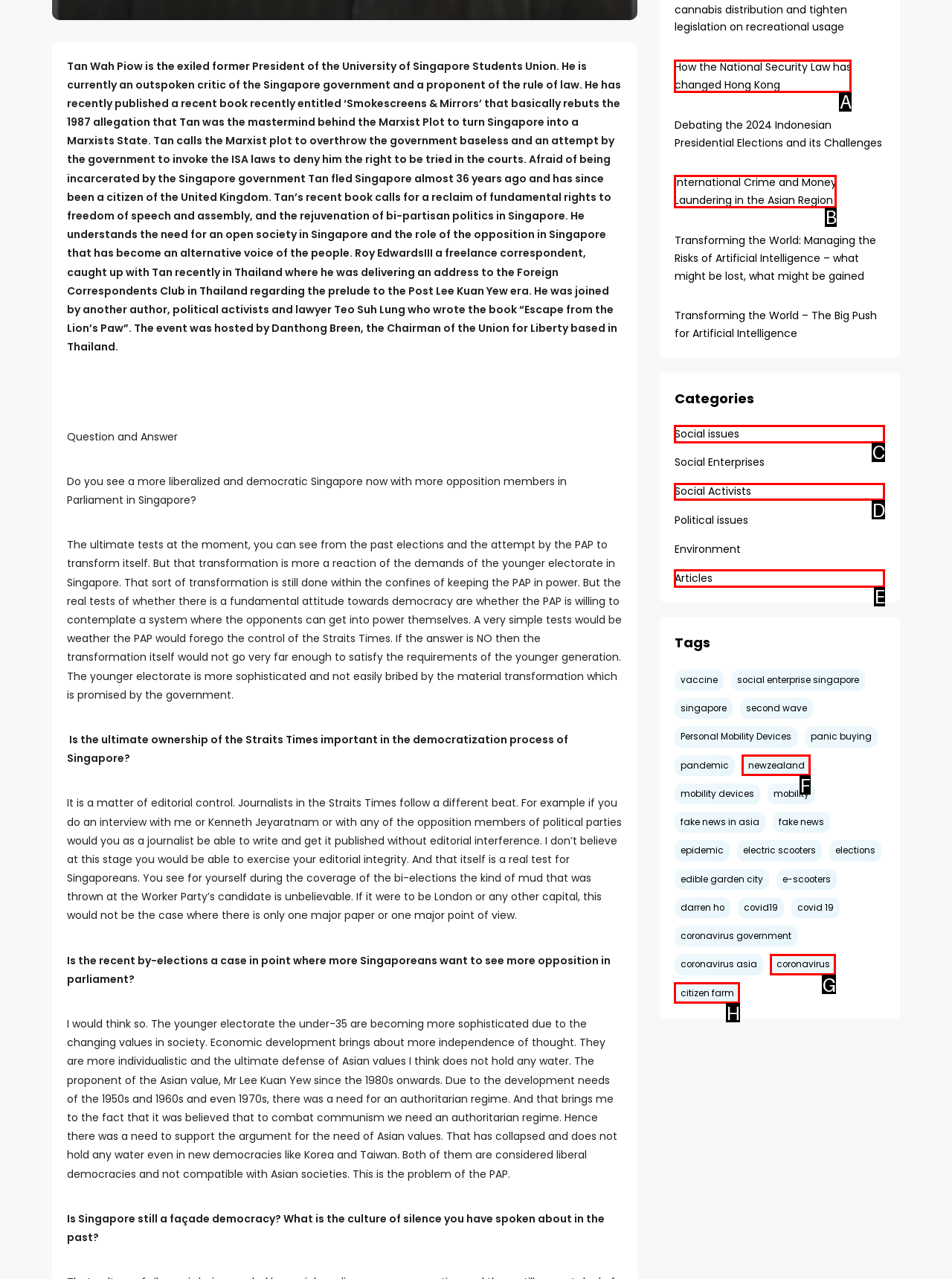Given the element description: Social issues, choose the HTML element that aligns with it. Indicate your choice with the corresponding letter.

C